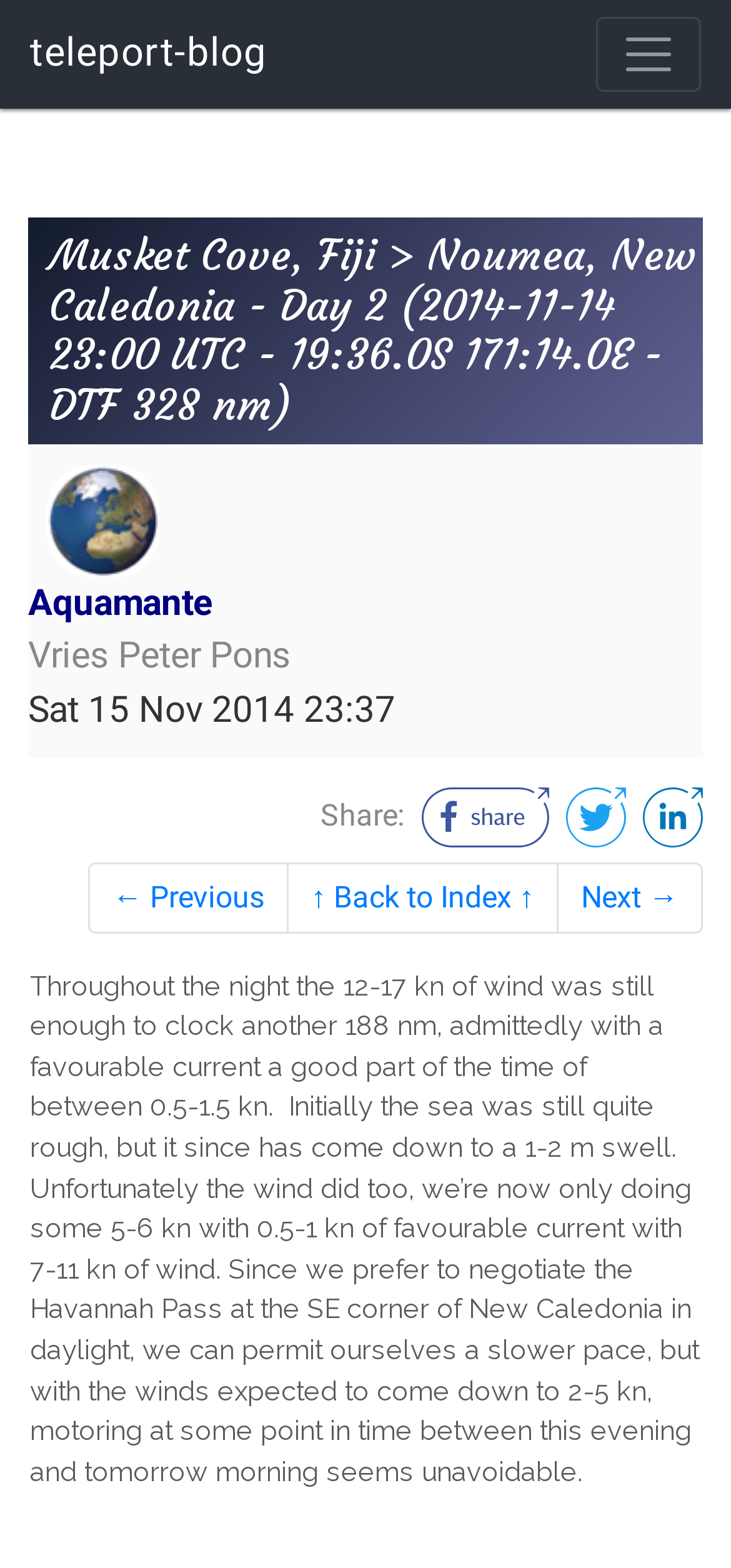What is the direction of the previous link?
Using the image as a reference, answer the question with a short word or phrase.

←